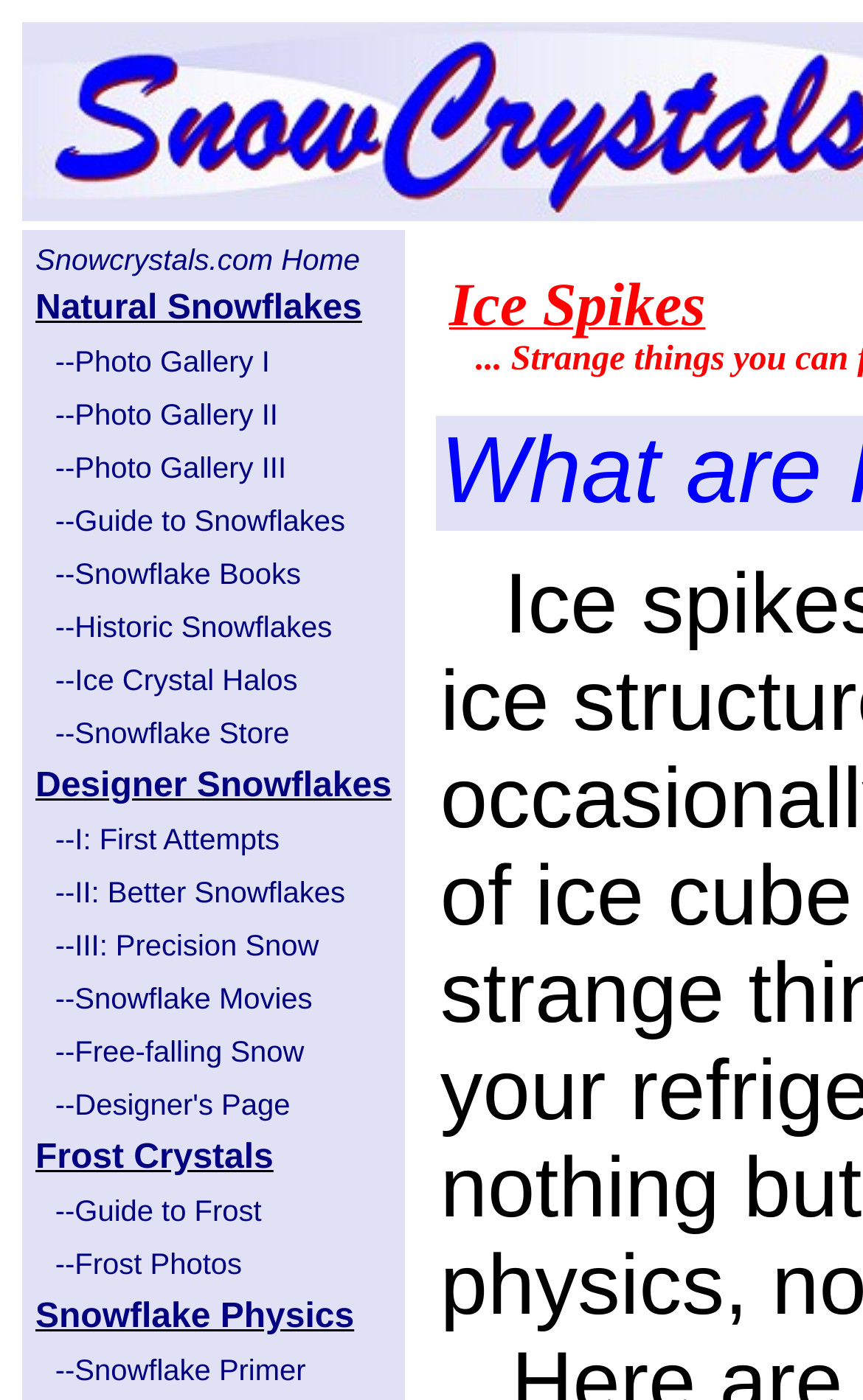Answer this question using a single word or a brief phrase:
What is the main topic of this webpage?

Snowflakes and Ice Crystals